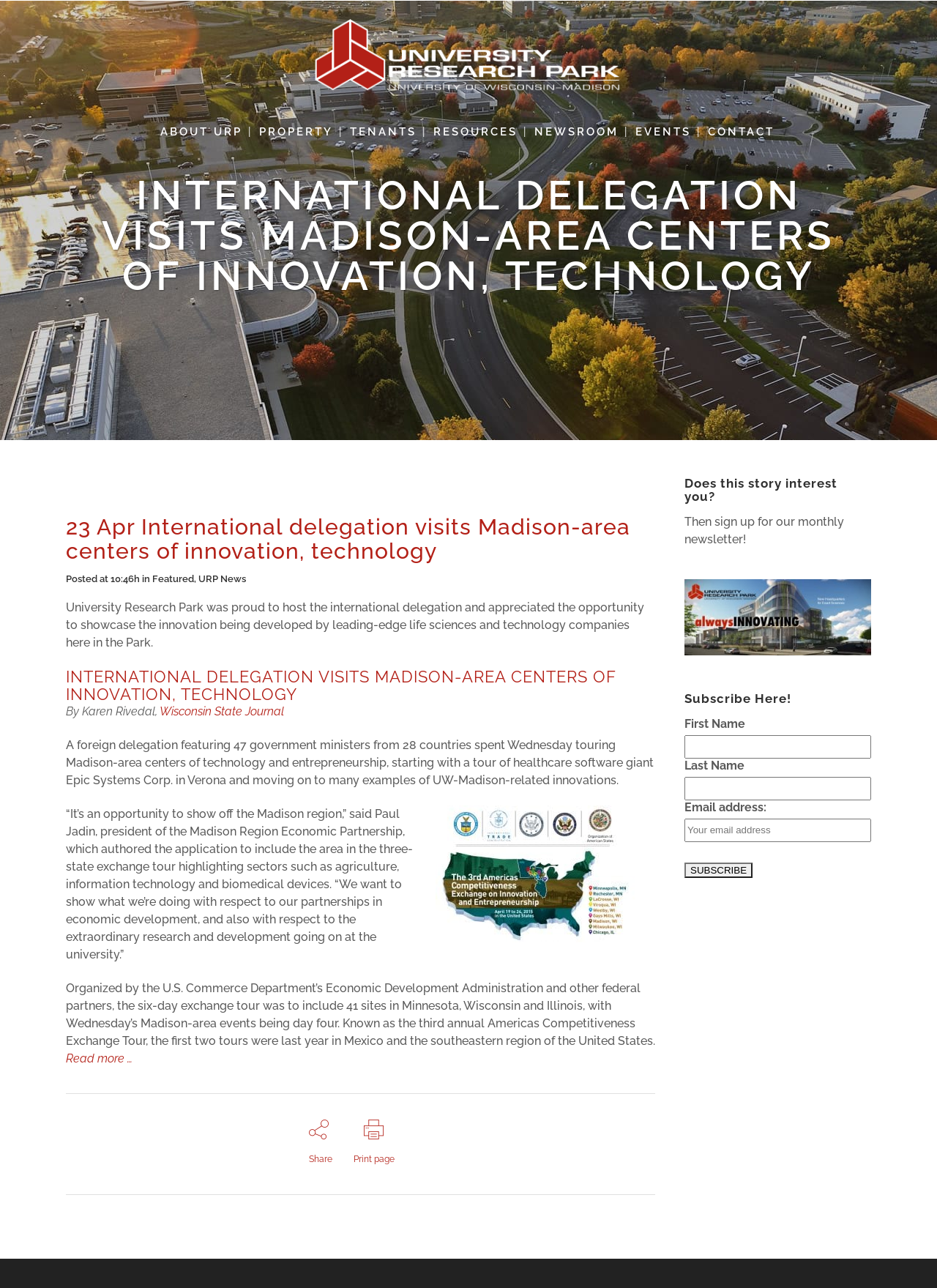What is the name of the research park?
Please provide a detailed and comprehensive answer to the question.

The name of the research park can be found in the logo images at the top of the webpage, which are labeled as 'Logo'. The text 'University Research Park' is also present in the heading element, but it's not as prominent as the logo images.